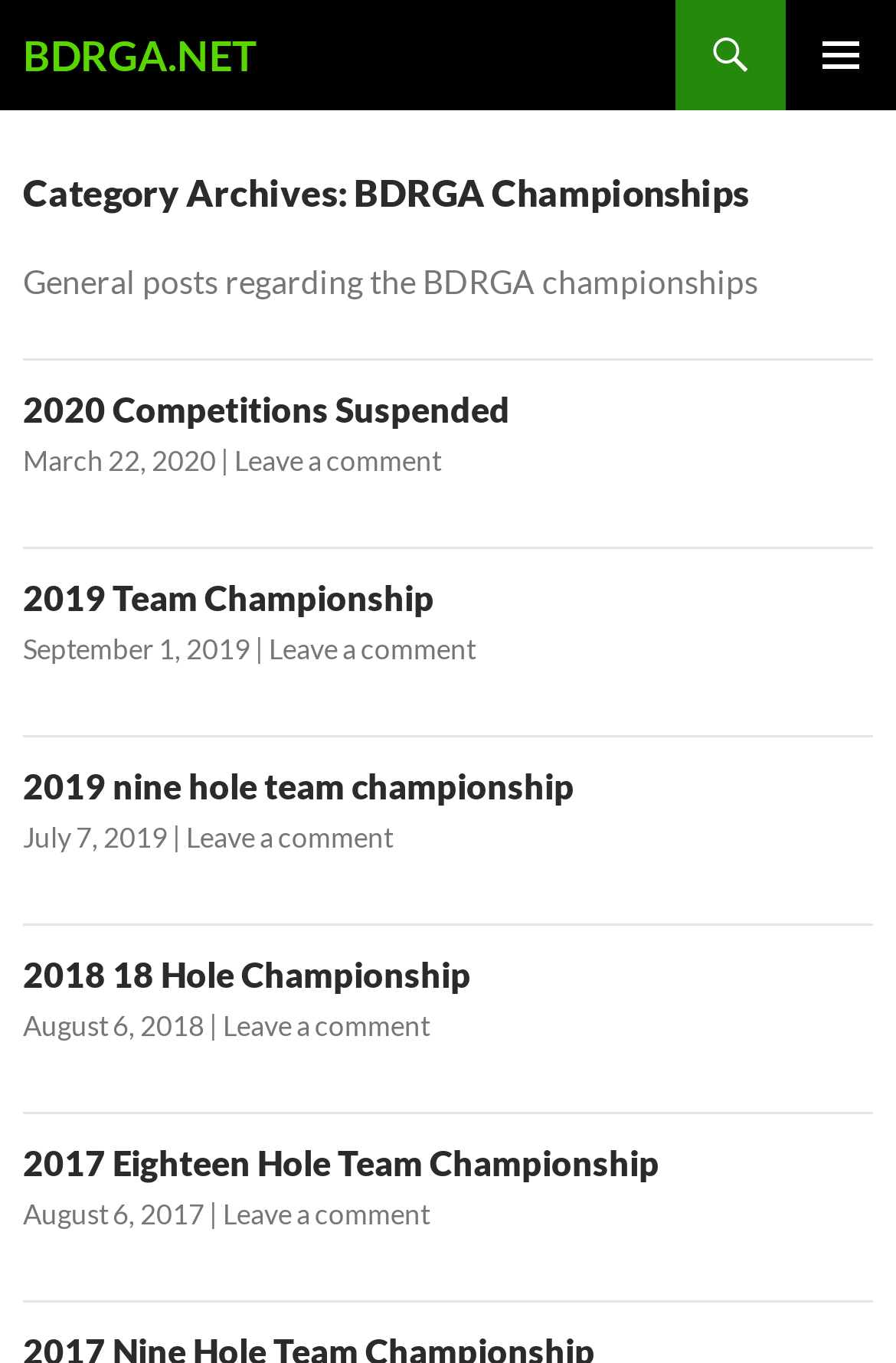What is the title of the first article?
Refer to the image and provide a concise answer in one word or phrase.

2020 Competitions Suspended